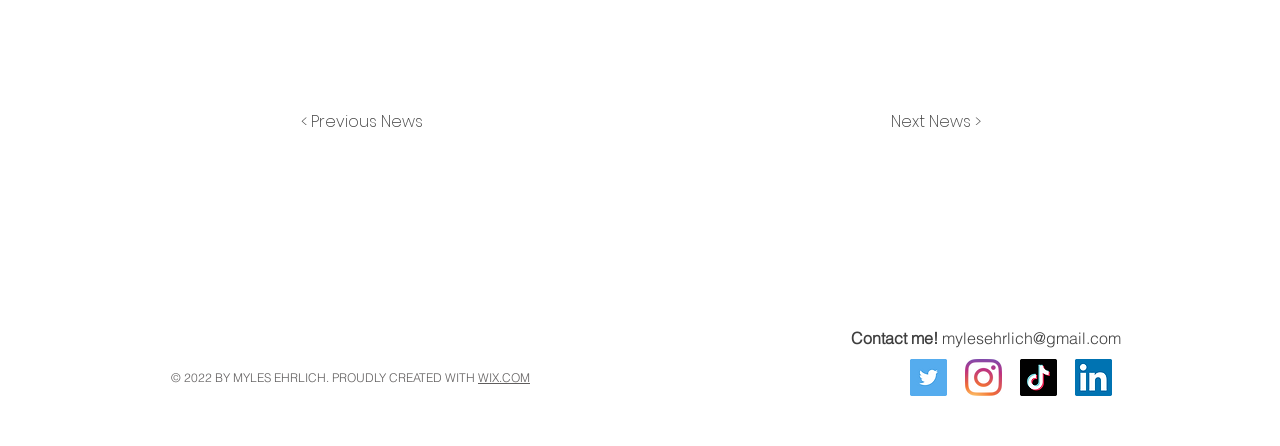Specify the bounding box coordinates of the area to click in order to execute this command: 'check LinkedIn'. The coordinates should consist of four float numbers ranging from 0 to 1, and should be formatted as [left, top, right, bottom].

[0.84, 0.805, 0.869, 0.888]